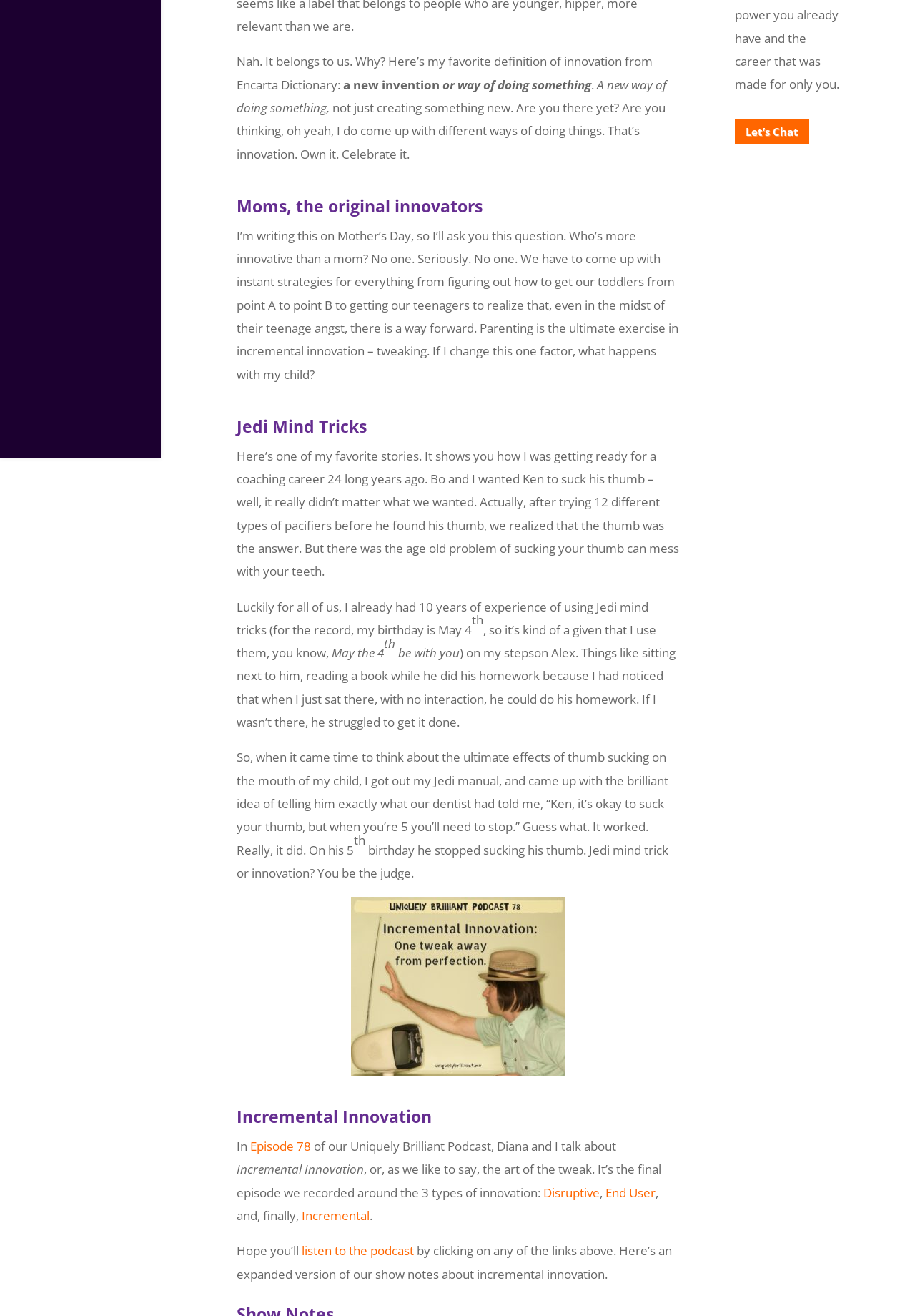Extract the bounding box coordinates for the HTML element that matches this description: "Let’s Chat". The coordinates should be four float numbers between 0 and 1, i.e., [left, top, right, bottom].

[0.803, 0.091, 0.885, 0.11]